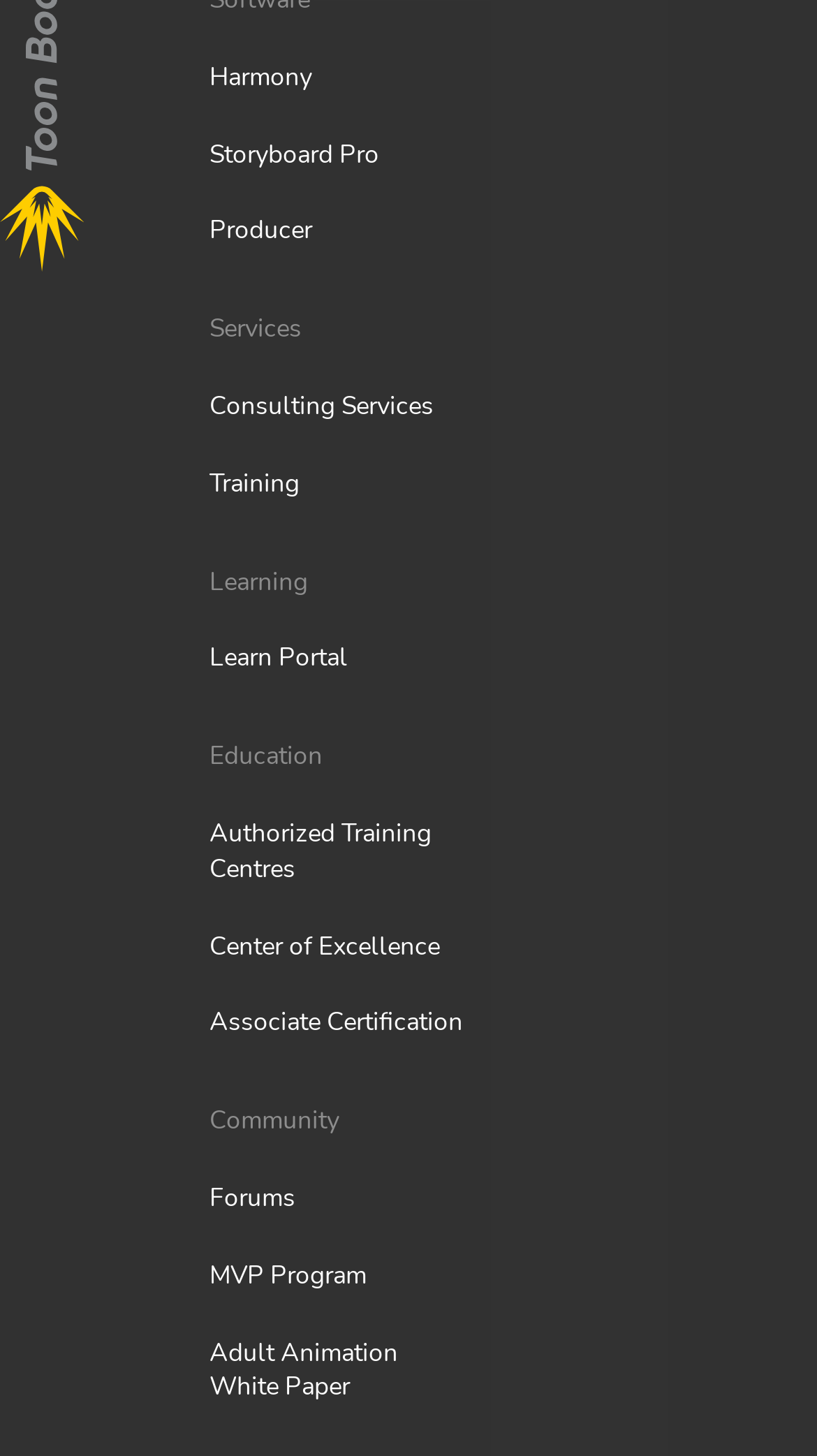Locate the bounding box of the UI element with the following description: "Storyboard Pro".

[0.256, 0.094, 0.577, 0.119]